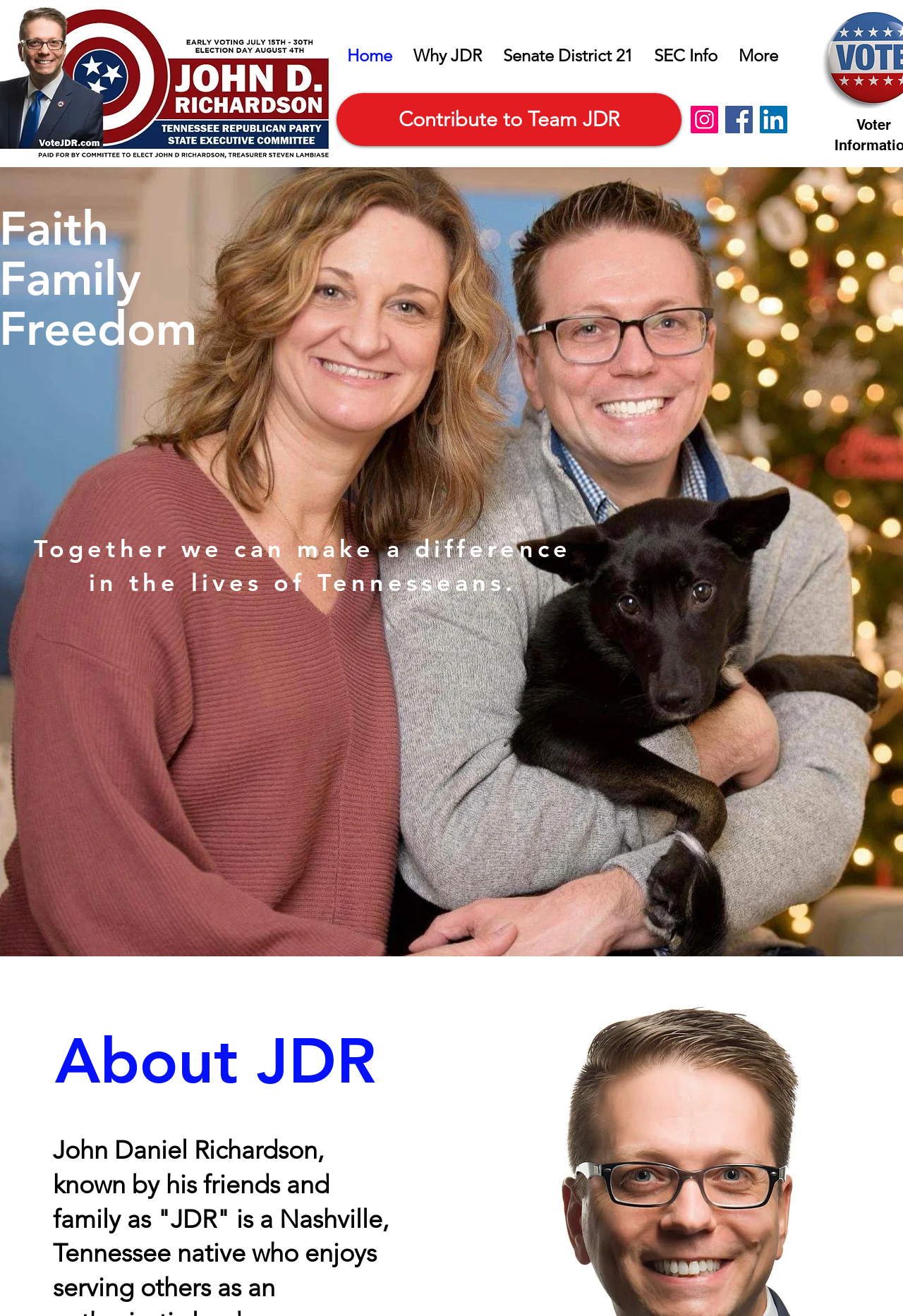Determine the bounding box coordinates of the element's region needed to click to follow the instruction: "Contribute to Team JDR". Provide these coordinates as four float numbers between 0 and 1, formatted as [left, top, right, bottom].

[0.373, 0.071, 0.755, 0.111]